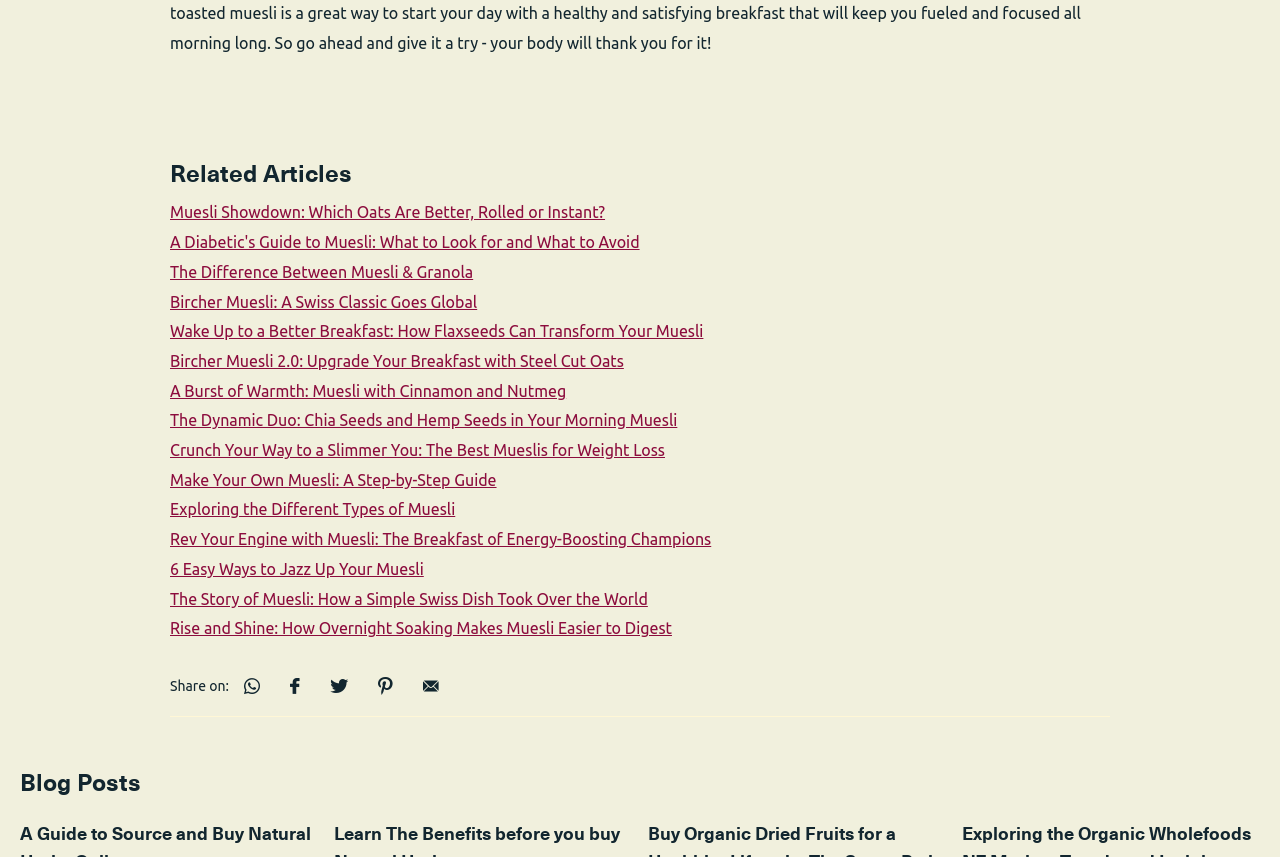Kindly provide the bounding box coordinates of the section you need to click on to fulfill the given instruction: "View the article about The Story of Muesli: How a Simple Swiss Dish Took Over the World".

[0.133, 0.688, 0.506, 0.709]